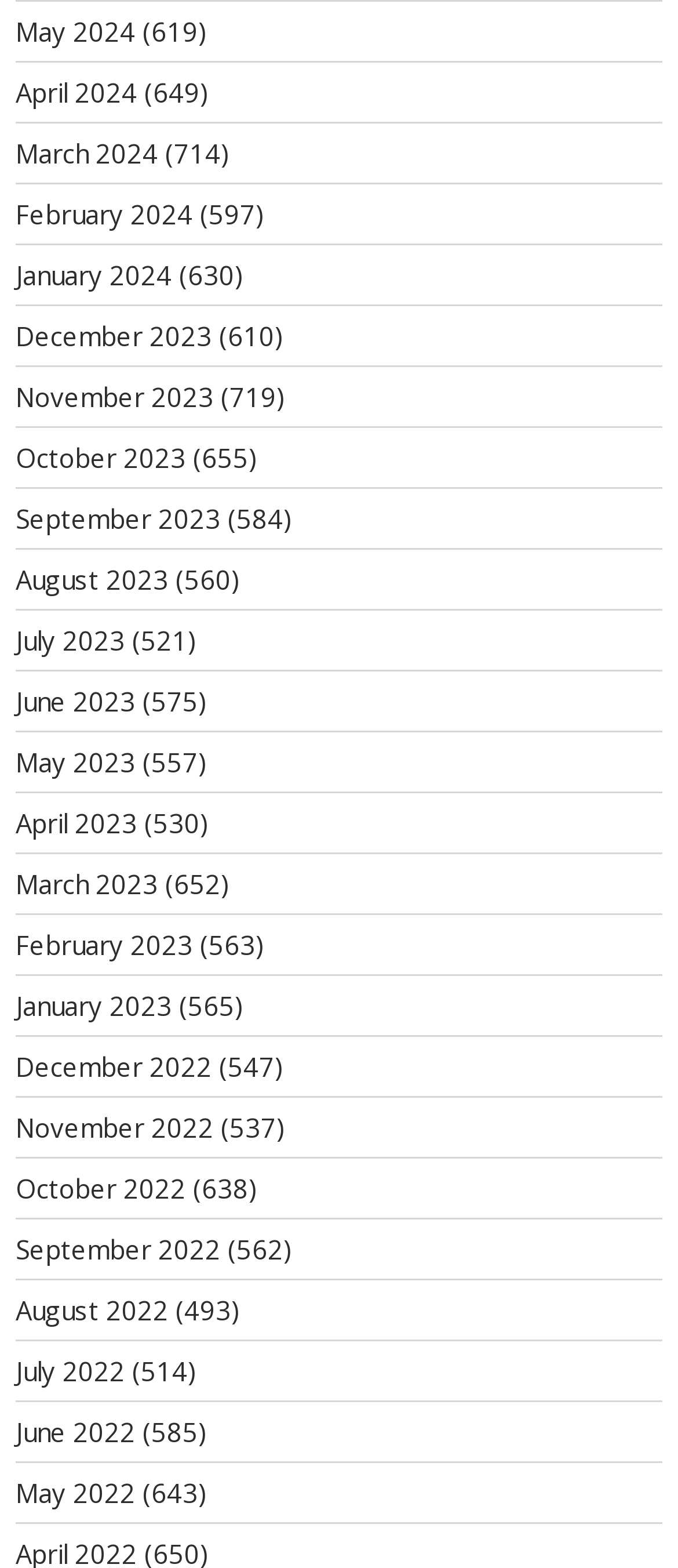Please find the bounding box coordinates of the element that must be clicked to perform the given instruction: "Check January 2023". The coordinates should be four float numbers from 0 to 1, i.e., [left, top, right, bottom].

[0.023, 0.63, 0.254, 0.653]